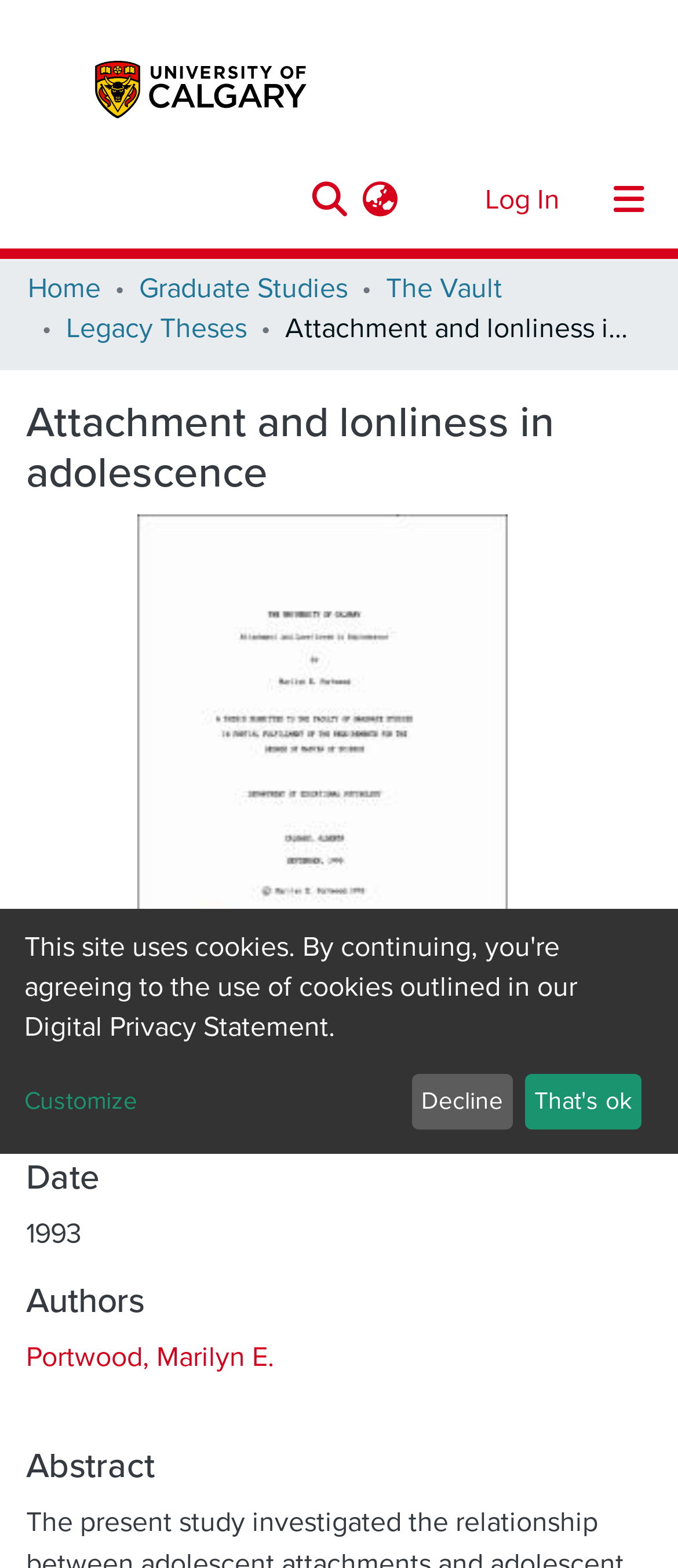Please identify the bounding box coordinates of the element's region that should be clicked to execute the following instruction: "Switch language". The bounding box coordinates must be four float numbers between 0 and 1, i.e., [left, top, right, bottom].

[0.518, 0.114, 0.603, 0.141]